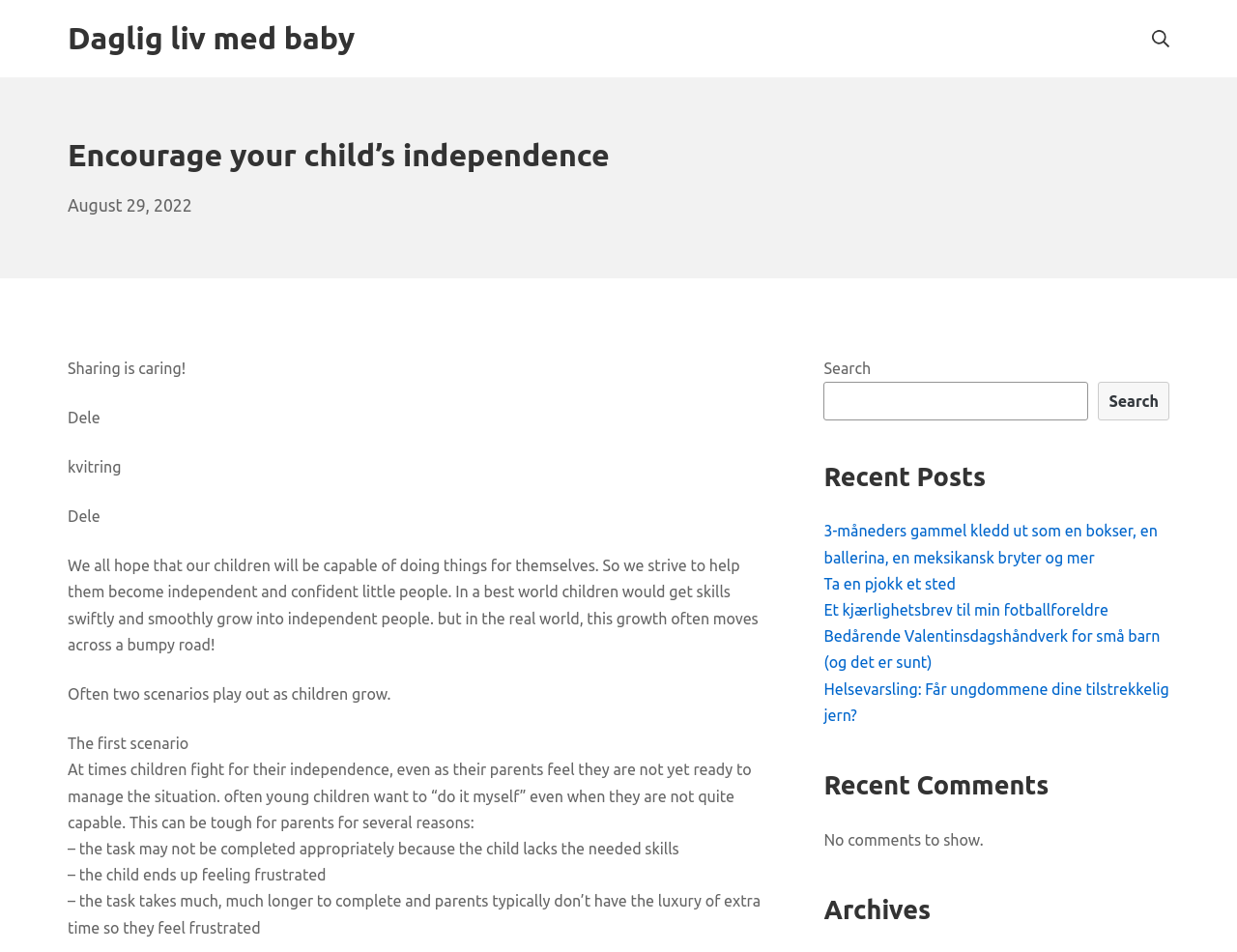Please find and report the bounding box coordinates of the element to click in order to perform the following action: "View the 'Archives' section". The coordinates should be expressed as four float numbers between 0 and 1, in the format [left, top, right, bottom].

[0.666, 0.937, 0.945, 0.975]